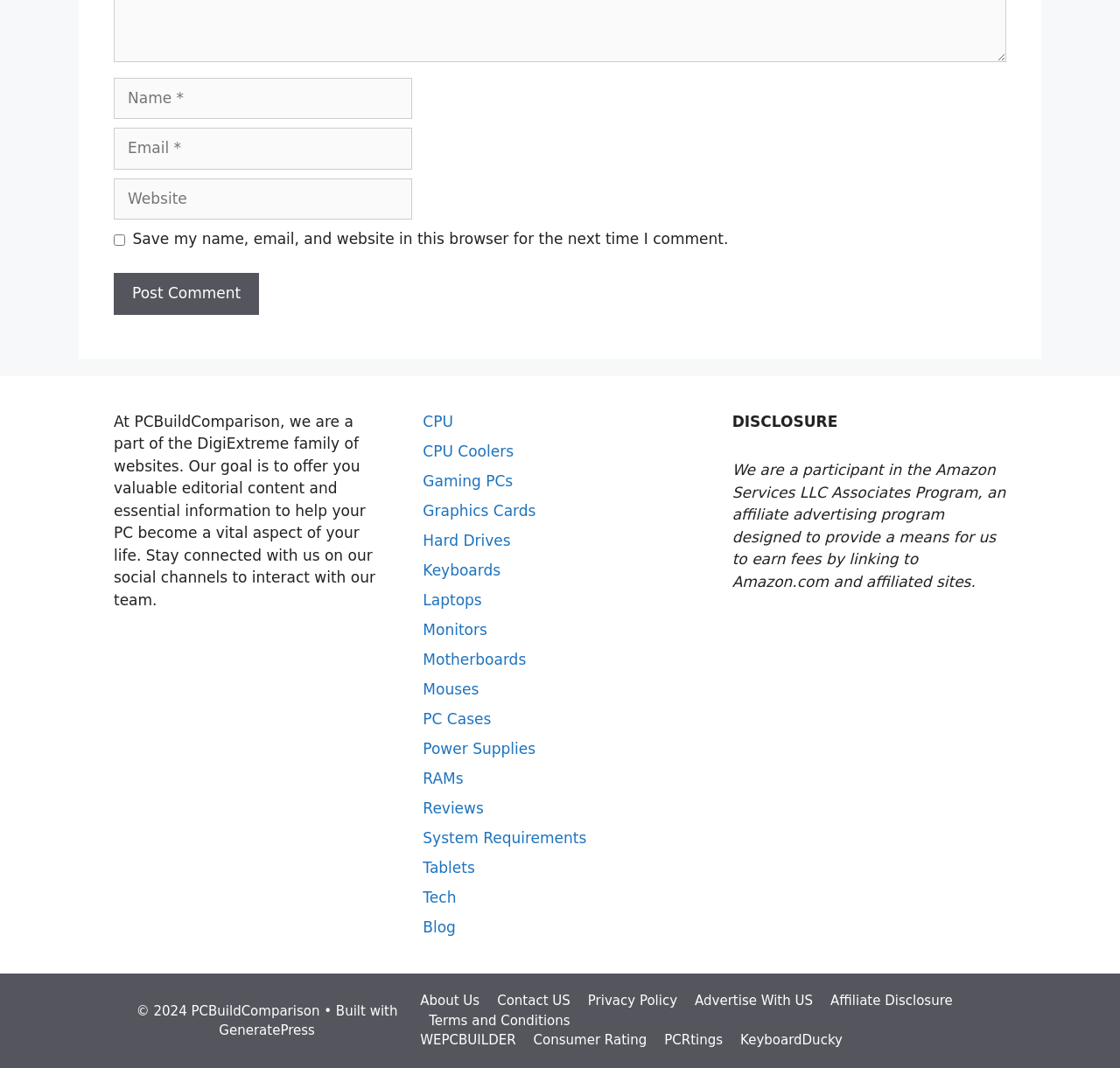Can you give a detailed response to the following question using the information from the image? What is the theme of the links in the second complementary section?

The links in the second complementary section, such as CPU, CPU Coolers, Graphics Cards, etc. are all related to PC building and tech, indicating that the theme of these links is PC building and tech.